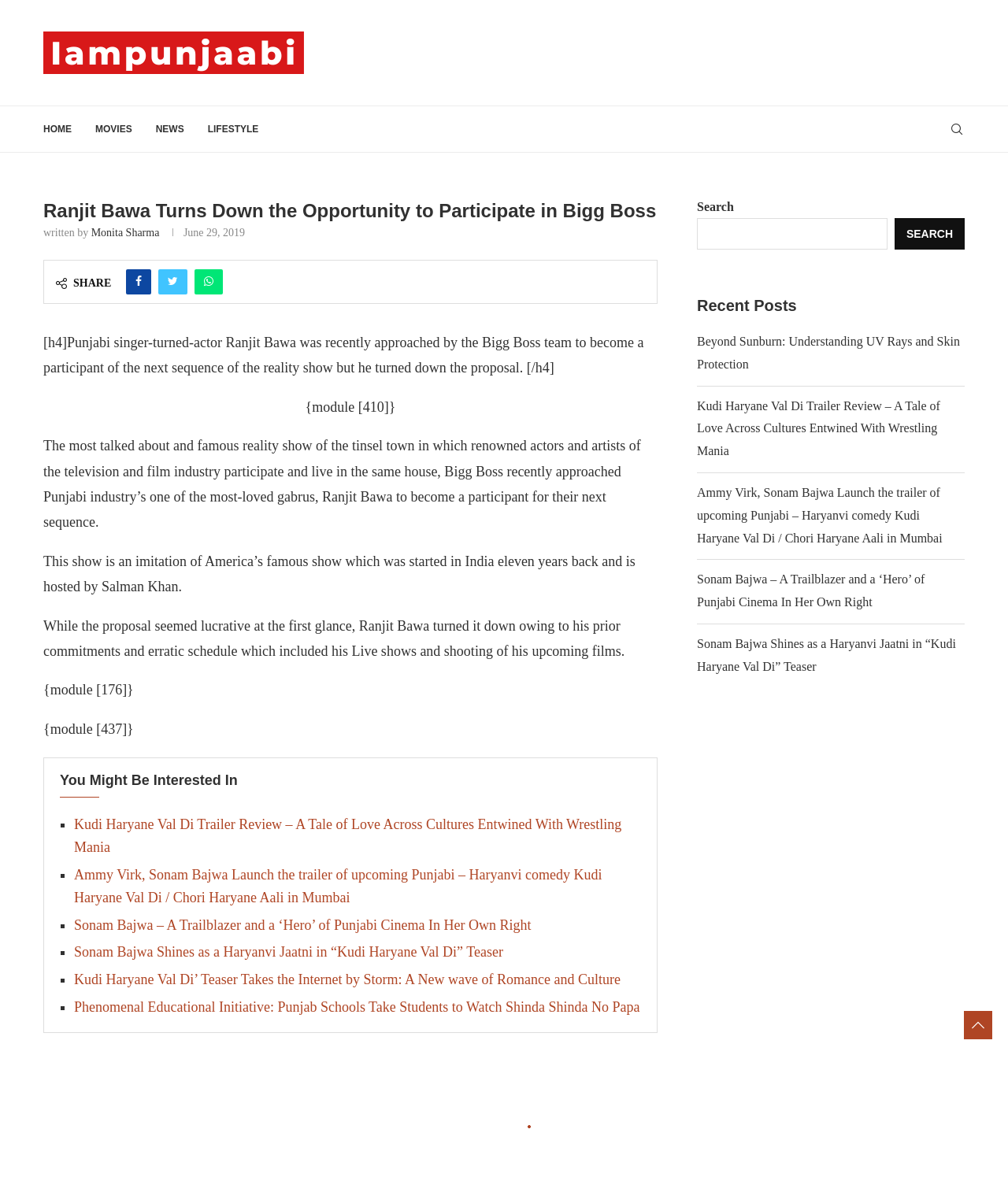Using the provided element description: "Monita Sharma", determine the bounding box coordinates of the corresponding UI element in the screenshot.

[0.09, 0.192, 0.158, 0.202]